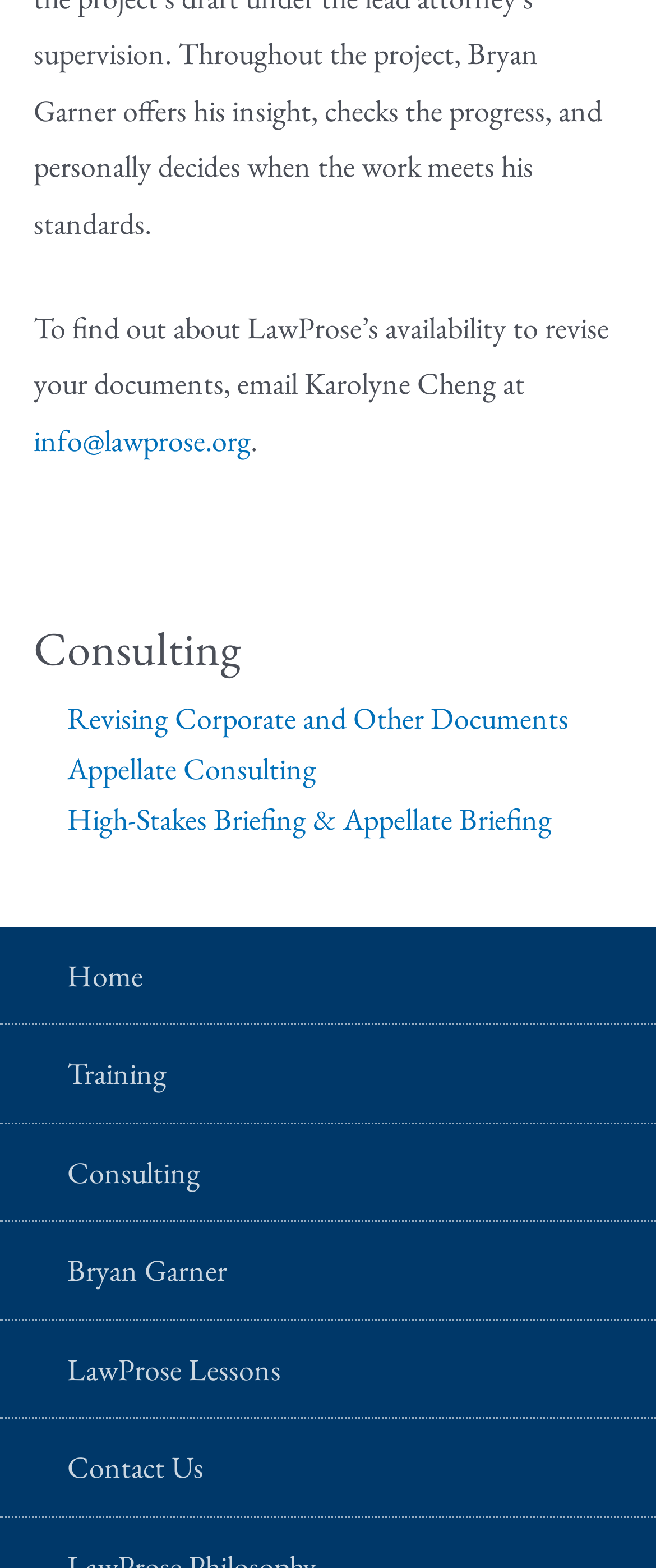Determine the bounding box coordinates of the clickable area required to perform the following instruction: "go to Home". The coordinates should be represented as four float numbers between 0 and 1: [left, top, right, bottom].

[0.0, 0.591, 1.0, 0.653]